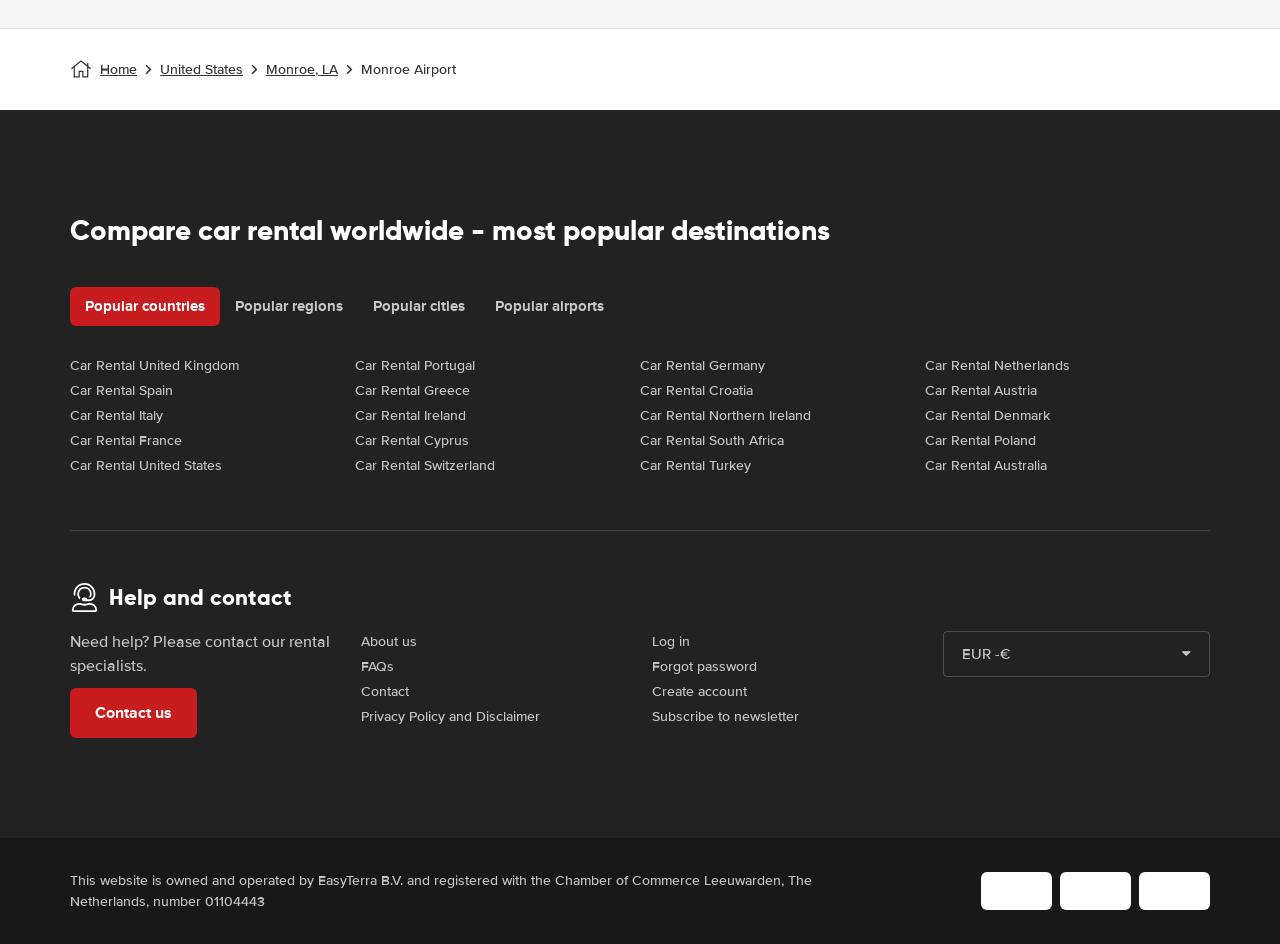Identify the bounding box coordinates of the part that should be clicked to carry out this instruction: "Log in".

[0.509, 0.67, 0.539, 0.688]